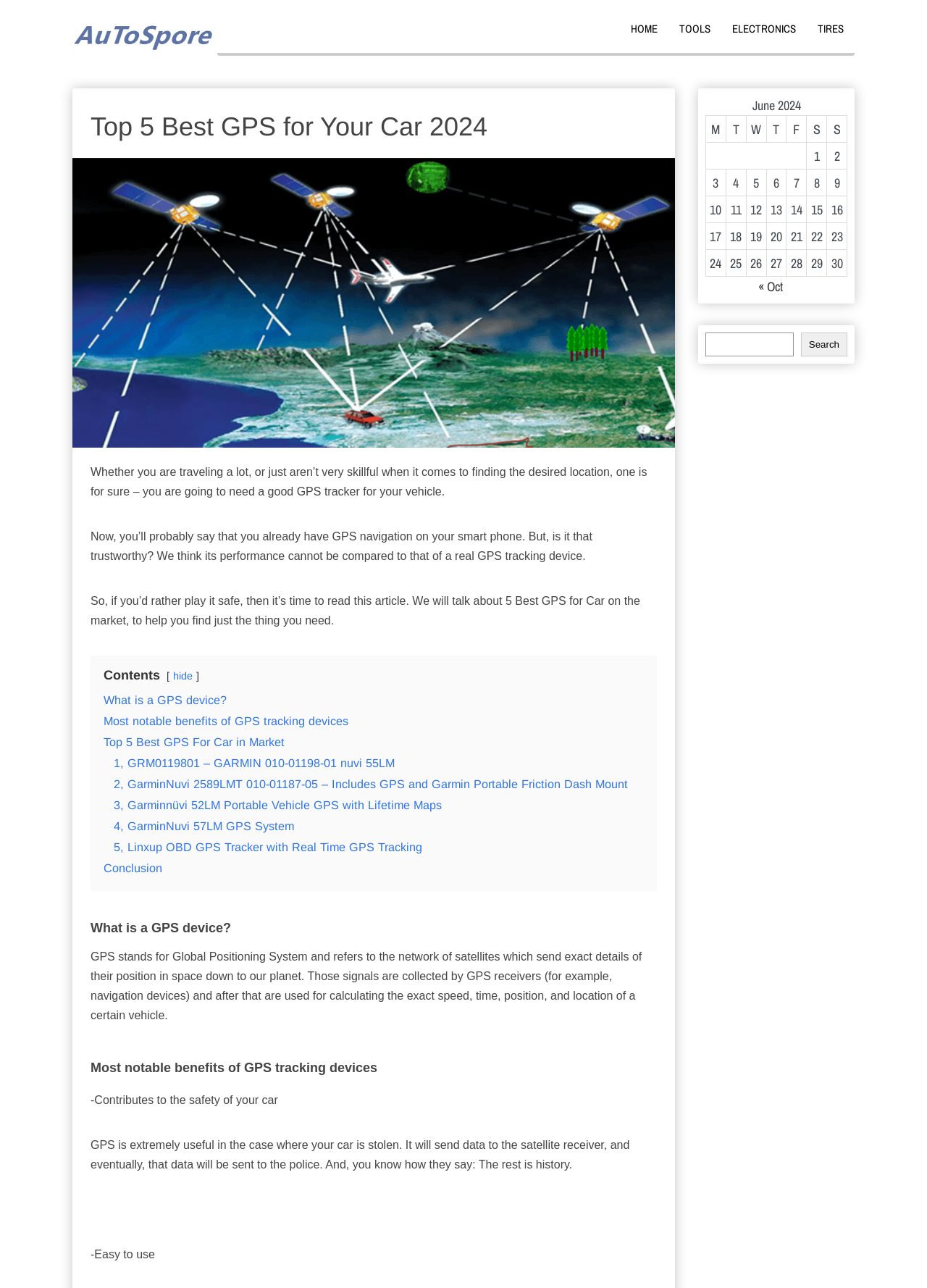What is the benefit of GPS tracking devices in case of car theft?
Respond to the question with a well-detailed and thorough answer.

As mentioned on the webpage, GPS is extremely useful in the case where your car is stolen. It will send data to the satellite receiver, and eventually, that data will be sent to the police, helping to recover the stolen car.